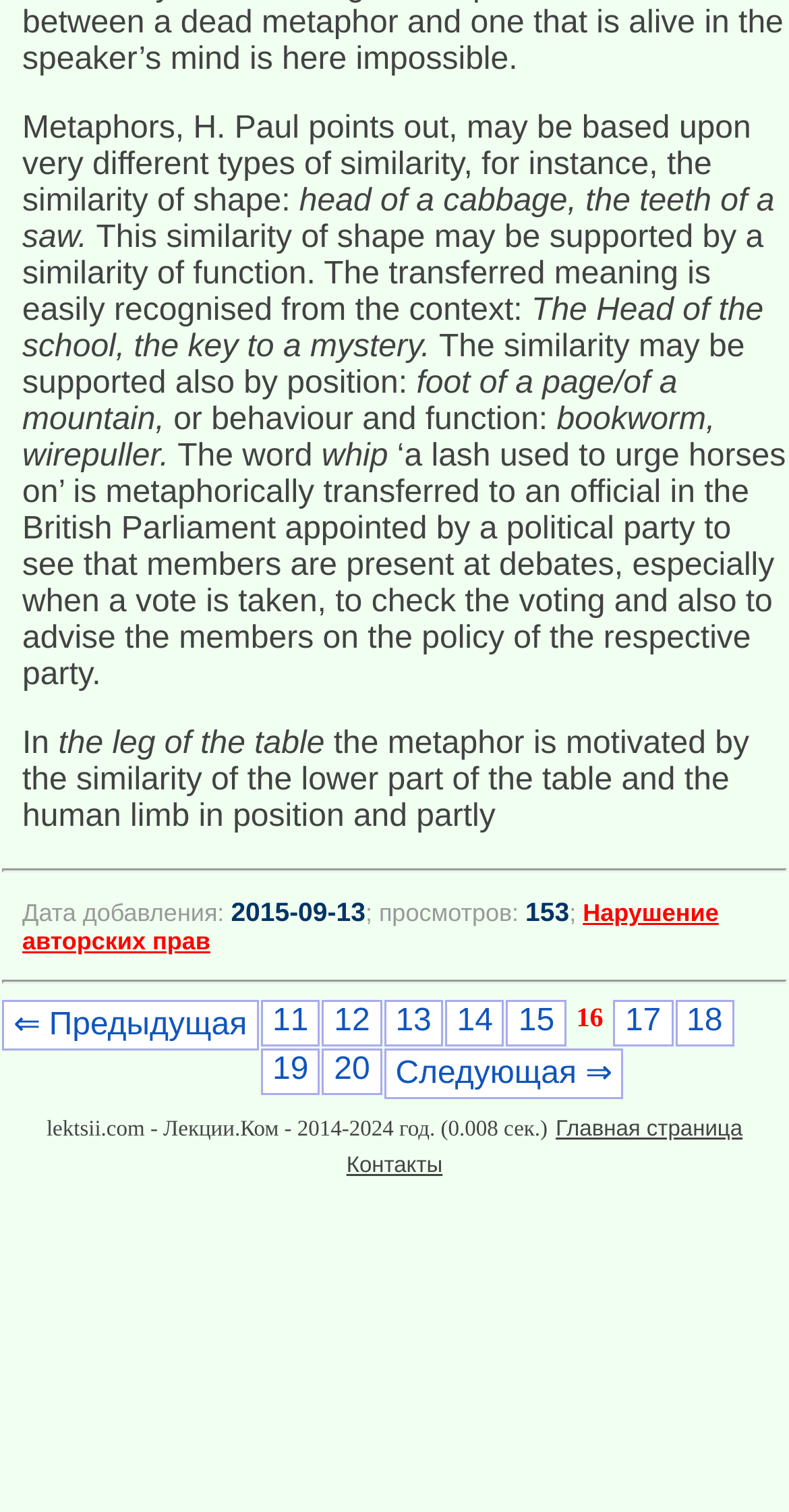Please identify the bounding box coordinates of the element that needs to be clicked to perform the following instruction: "Click the 'Нарушение авторских прав' link".

[0.028, 0.594, 0.911, 0.631]